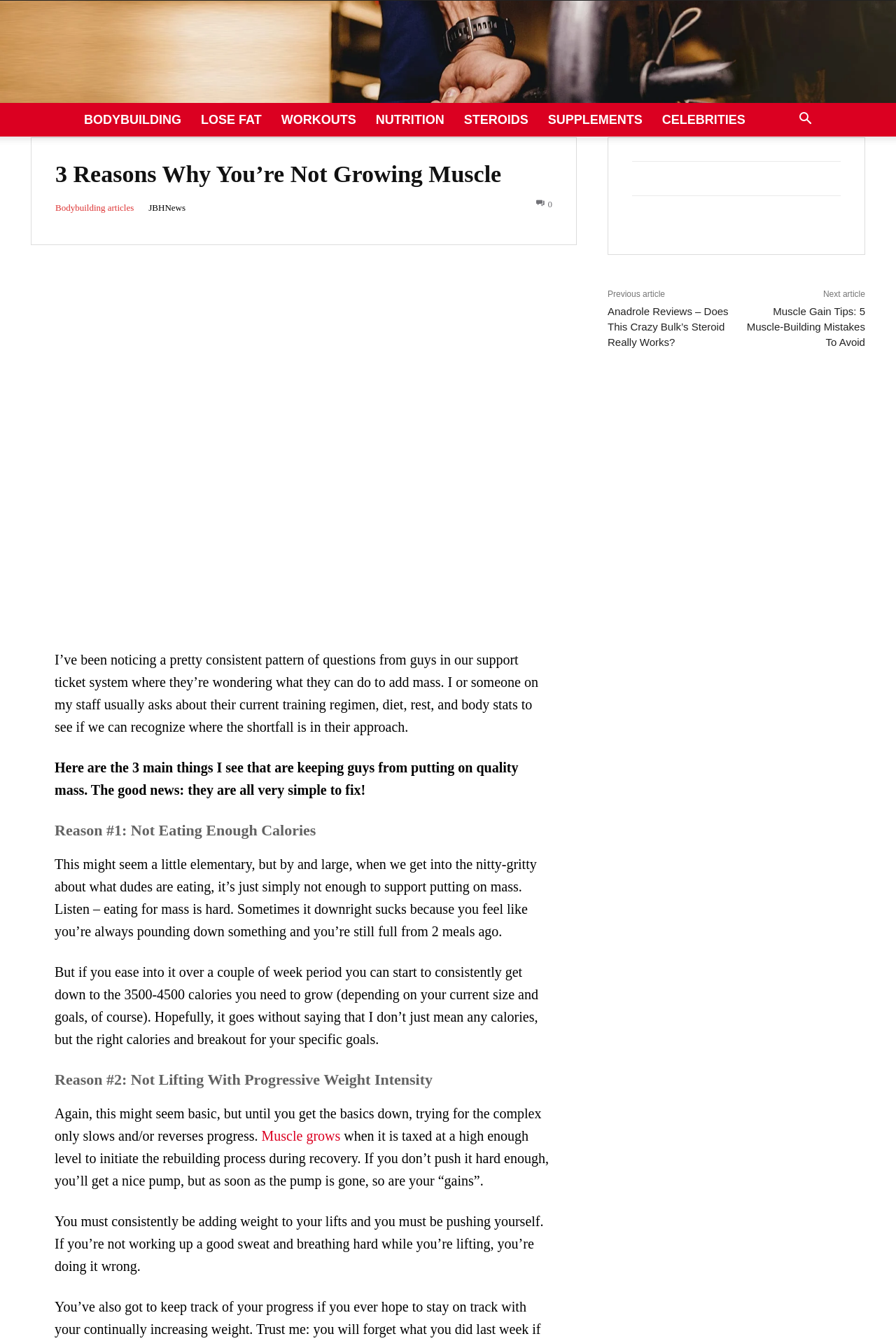Predict the bounding box of the UI element that fits this description: "Celebrities".

[0.728, 0.077, 0.843, 0.102]